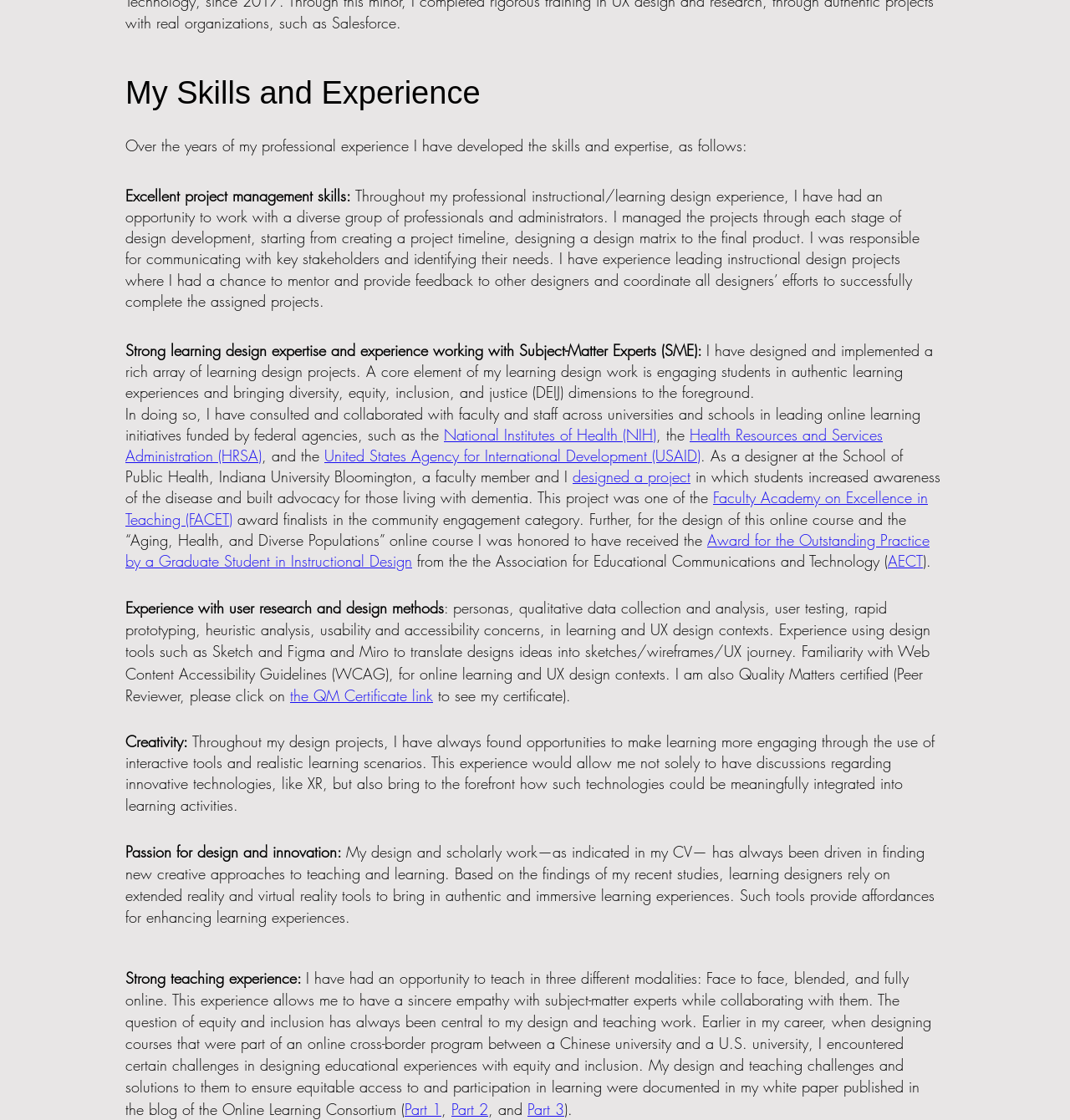Extract the bounding box coordinates of the UI element described by: "designed a project". The coordinates should include four float numbers ranging from 0 to 1, e.g., [left, top, right, bottom].

[0.535, 0.417, 0.645, 0.434]